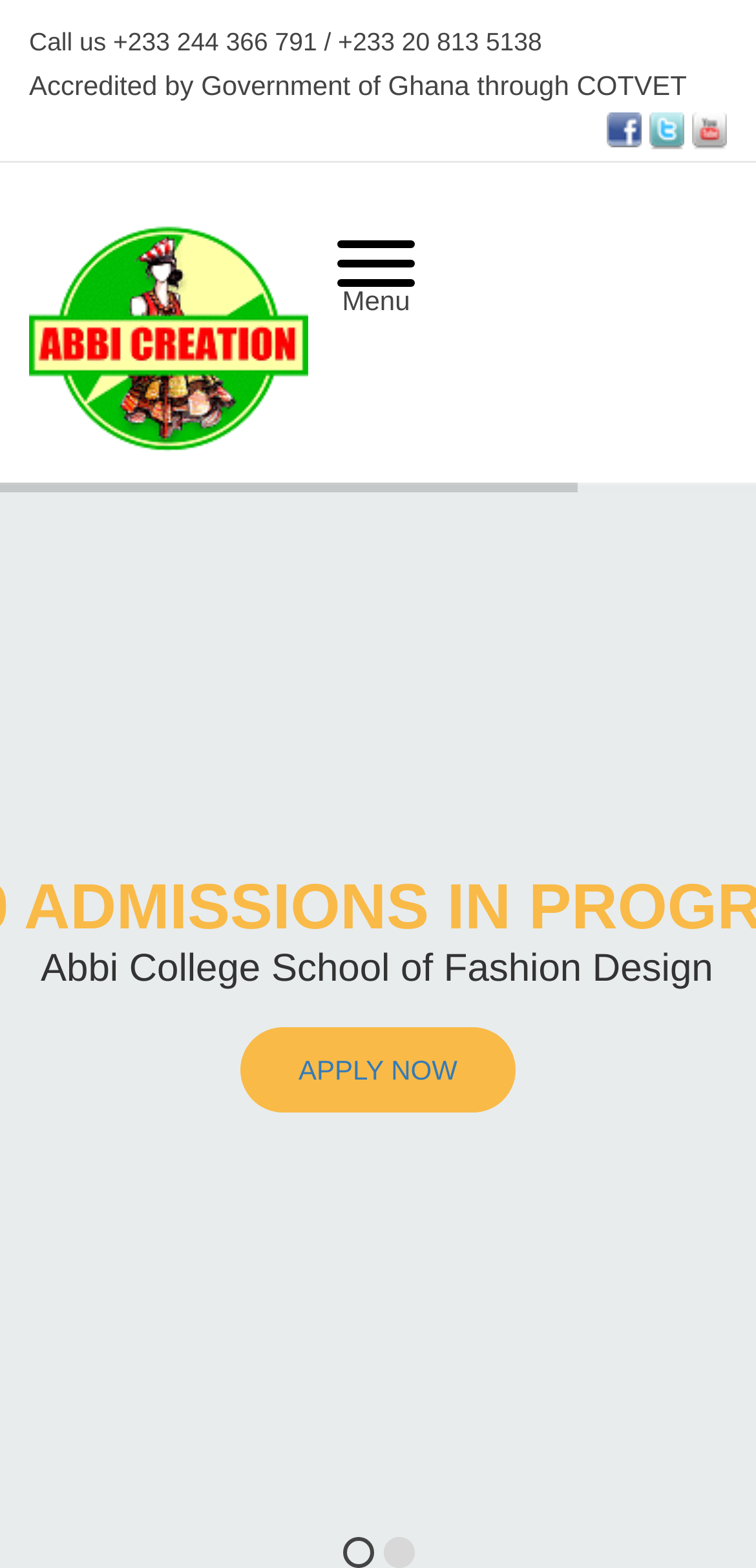What is the accreditation status?
Refer to the image and give a detailed response to the question.

I found the accreditation status by looking at the static text element at the top of the page, which says 'Accredited by Government of Ghana through COTVET'.